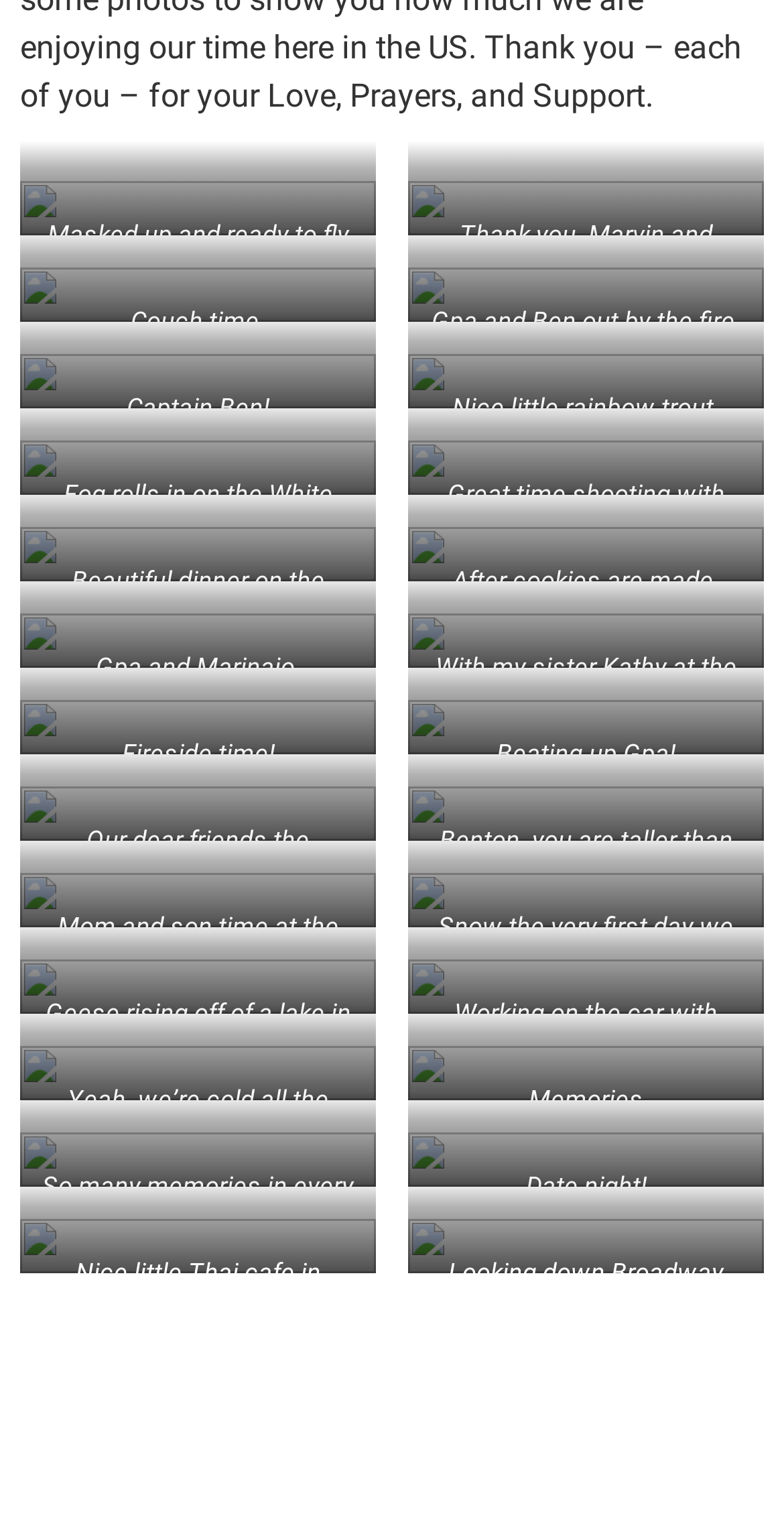Specify the bounding box coordinates of the element's region that should be clicked to achieve the following instruction: "Send an email". The bounding box coordinates consist of four float numbers between 0 and 1, in the format [left, top, right, bottom].

None